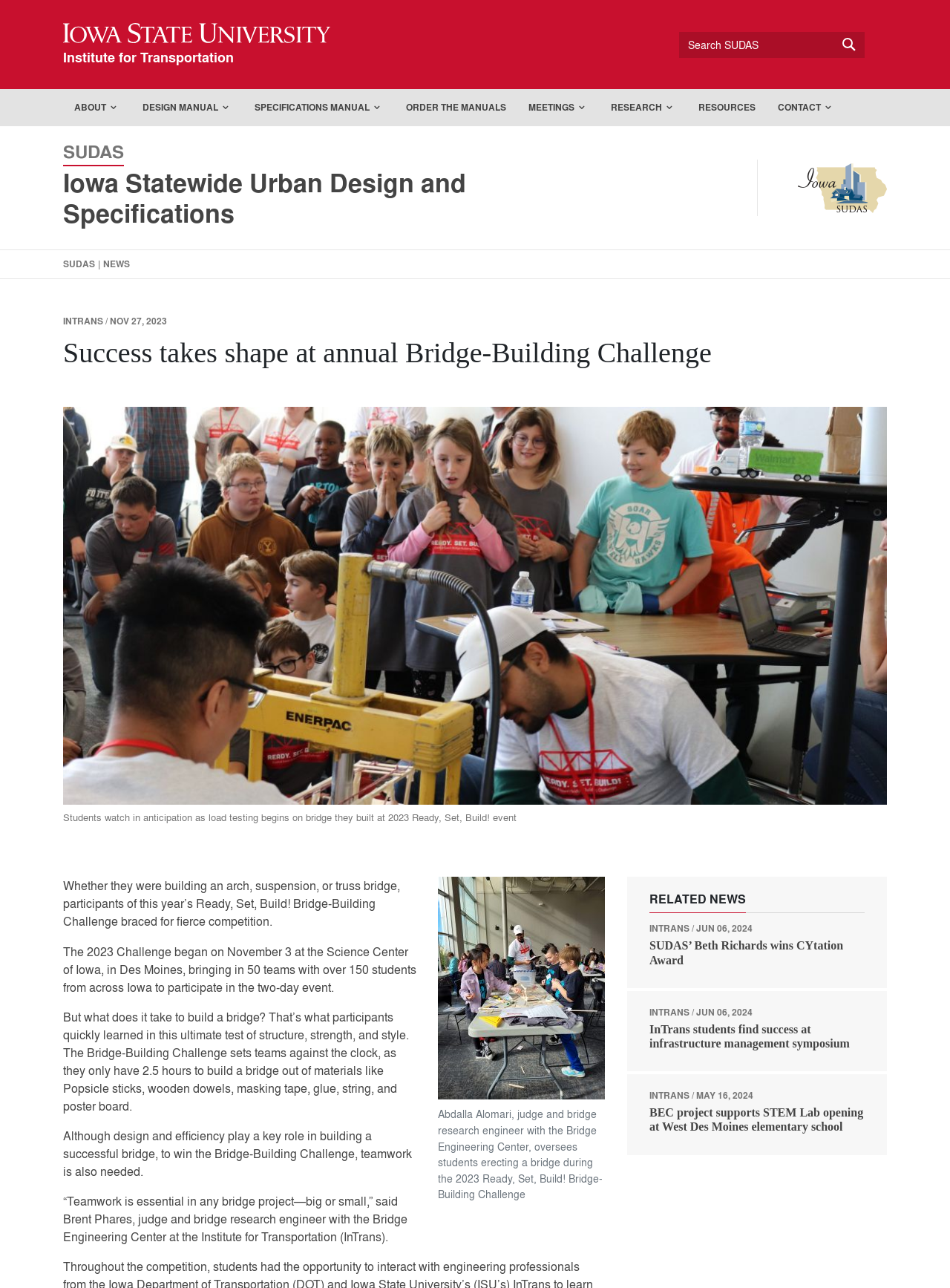Provide your answer to the question using just one word or phrase: What is the name of the research engineer who said teamwork is essential in bridge projects?

Brent Phares